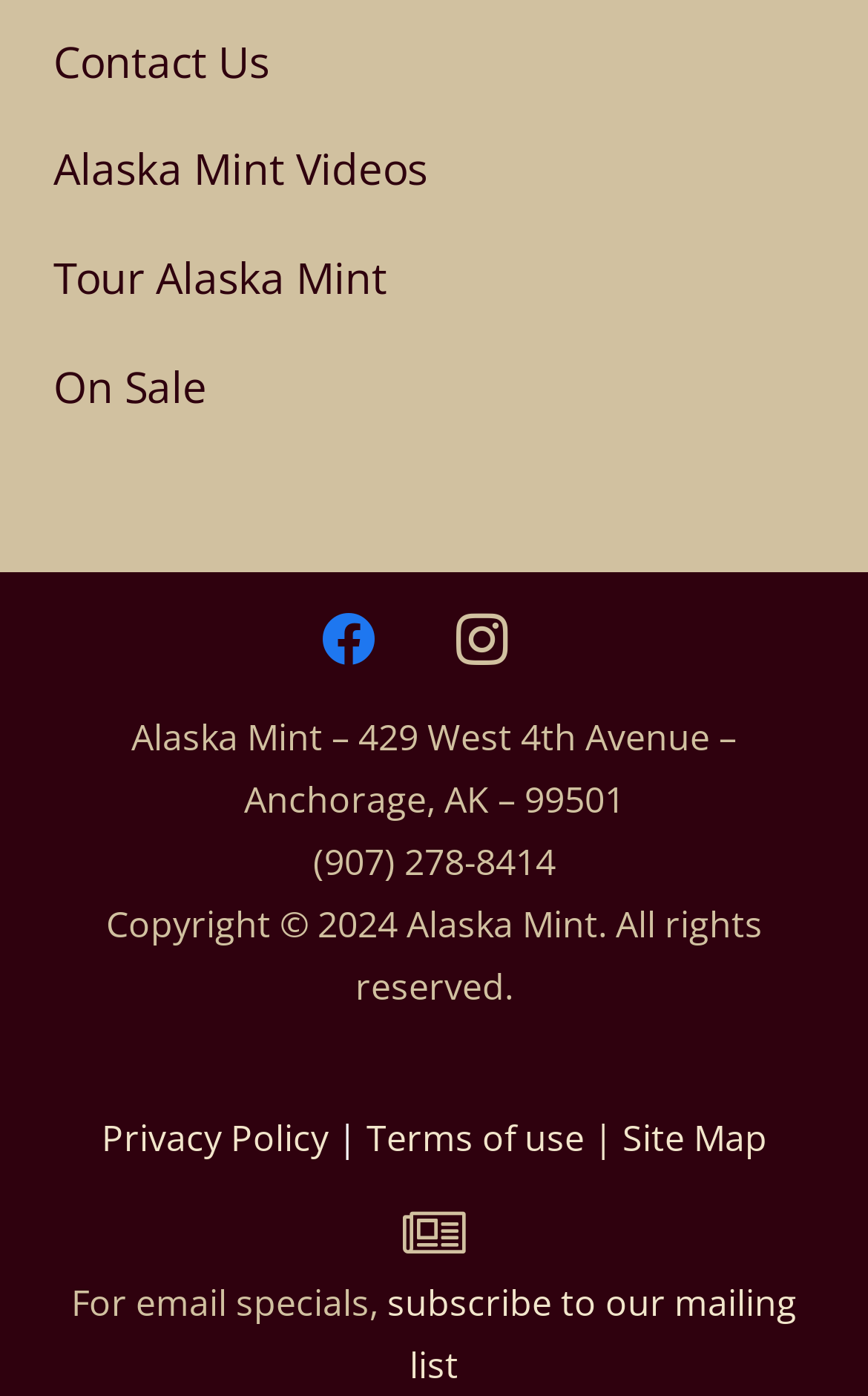Determine the bounding box coordinates of the section I need to click to execute the following instruction: "Watch Alaska Mint videos". Provide the coordinates as four float numbers between 0 and 1, i.e., [left, top, right, bottom].

[0.062, 0.099, 0.492, 0.143]